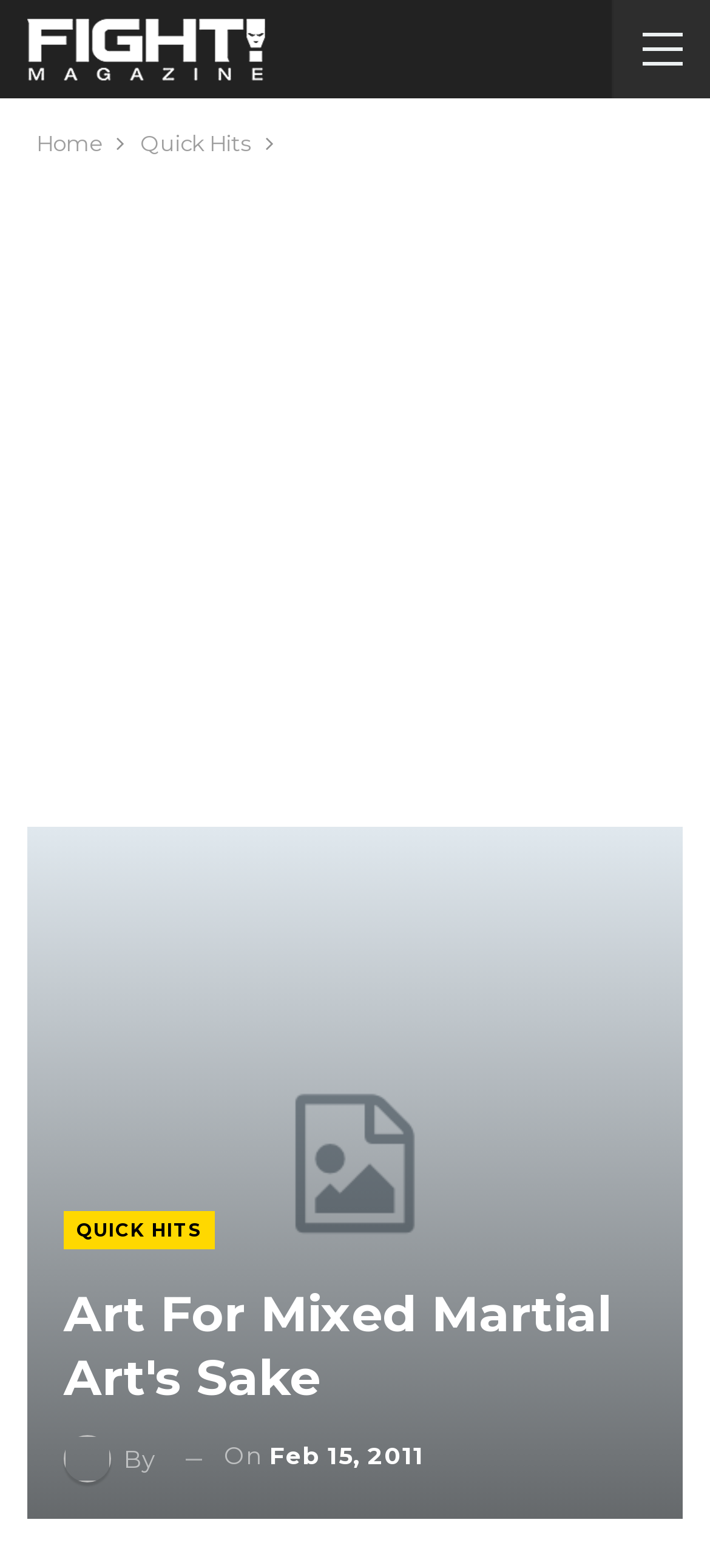Using the information in the image, could you please answer the following question in detail:
What is the name of the magazine?

The image at the top of the webpage has the text 'FIGHT! Magazine', which suggests that it is the name of the magazine.